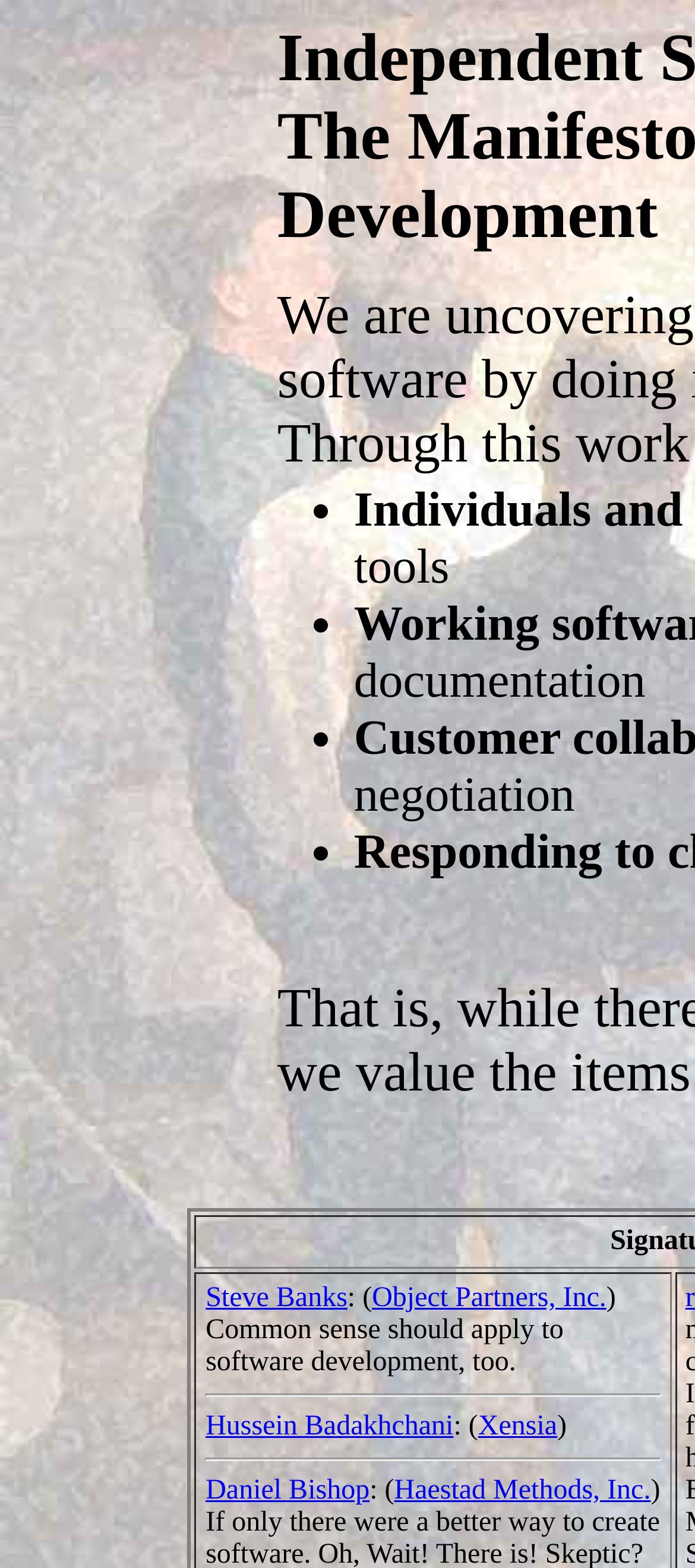Describe all significant elements and features of the webpage.

The webpage is about the Agile Manifesto Signatories. At the top, there are four list markers, likely indicating a list of categories or sections. Below these markers, there are multiple links and text elements arranged in a vertical list. 

On the left side, there are links to individuals, including Steve Banks, Hussein Badakhchani, and Daniel Bishop. To the right of each individual's link, there is a link to their respective organization, such as Object Partners, Inc., Xensia, and Haestad Methods, Inc. These organization links are enclosed in parentheses. 

There are horizontal separators between each individual's information, dividing the list into distinct sections. Overall, the webpage appears to be a list of signatories to the Agile Manifesto, along with their affiliated organizations.